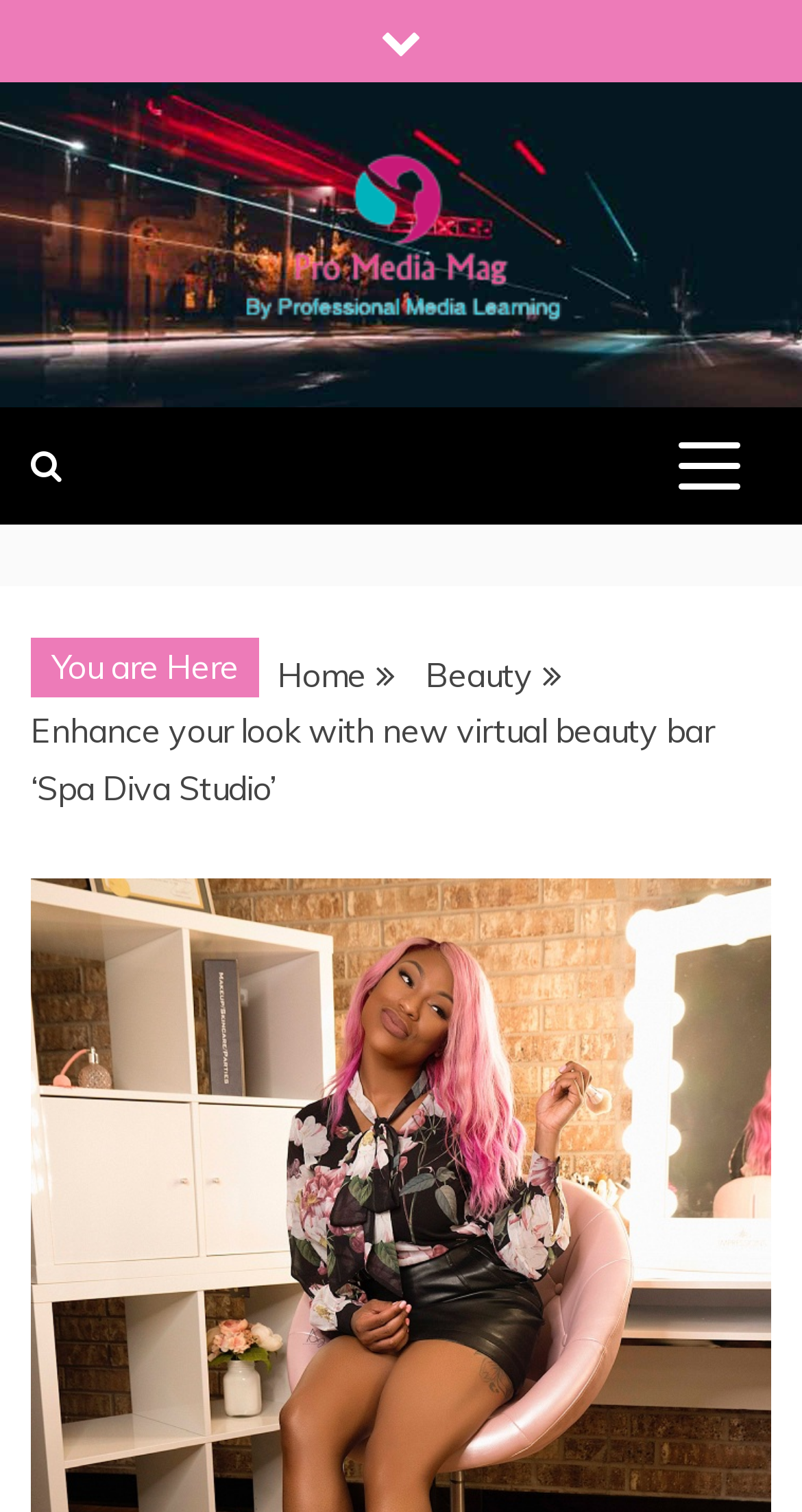Use a single word or phrase to answer the following:
Is there a navigation menu on the page?

Yes